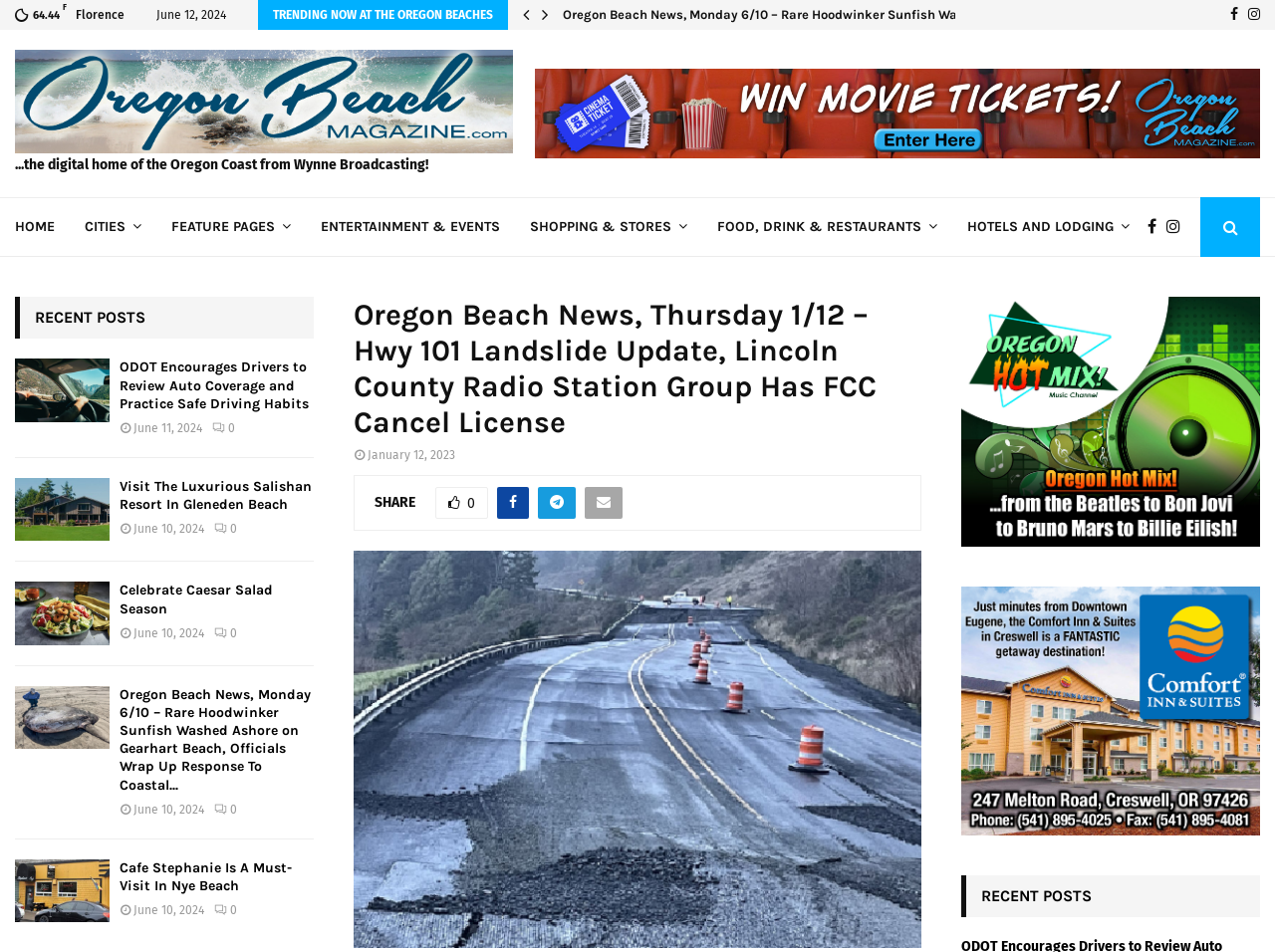Please identify the bounding box coordinates of the clickable area that will allow you to execute the instruction: "Check the weather in Florence".

[0.059, 0.008, 0.098, 0.023]